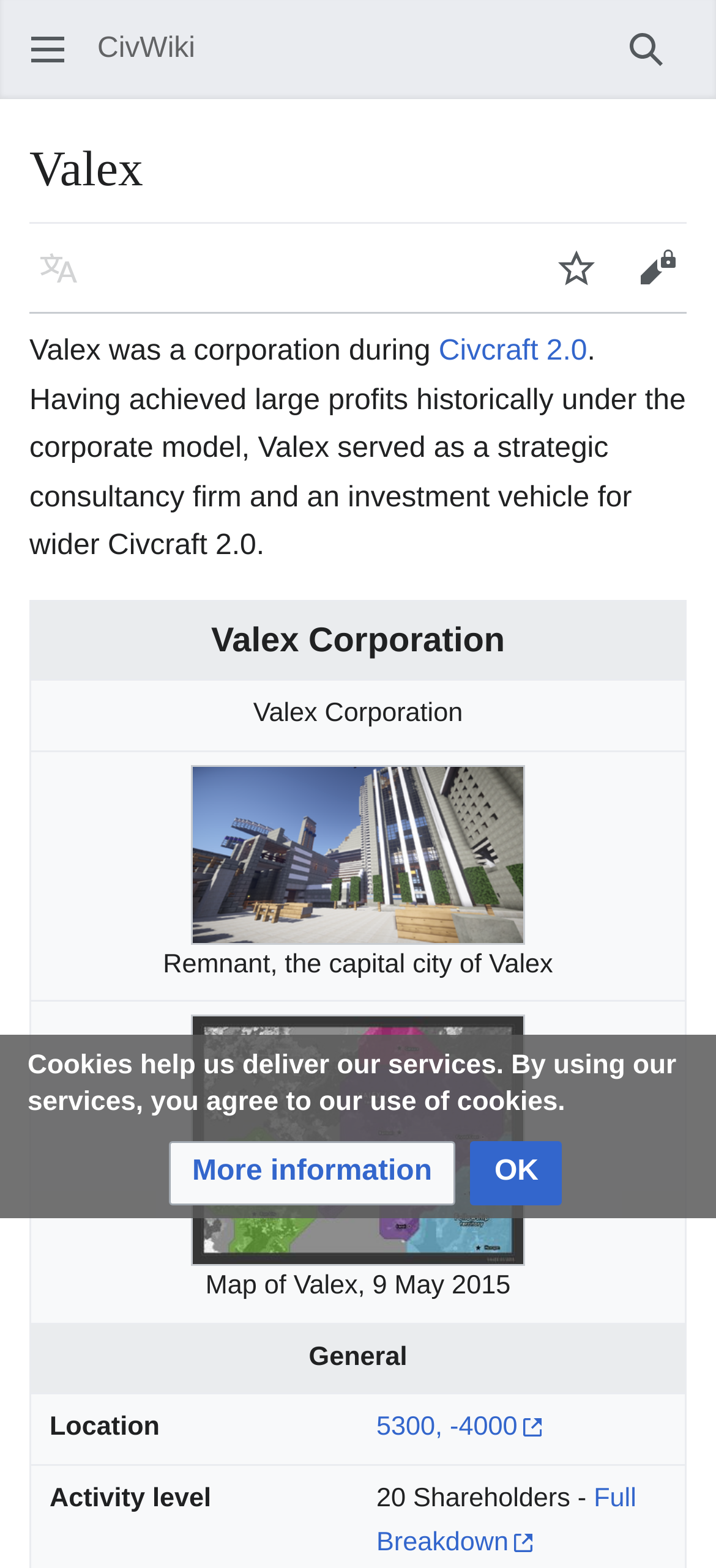Please give a concise answer to this question using a single word or phrase: 
What is the purpose of Valex?

Strategic consultancy firm and investment vehicle